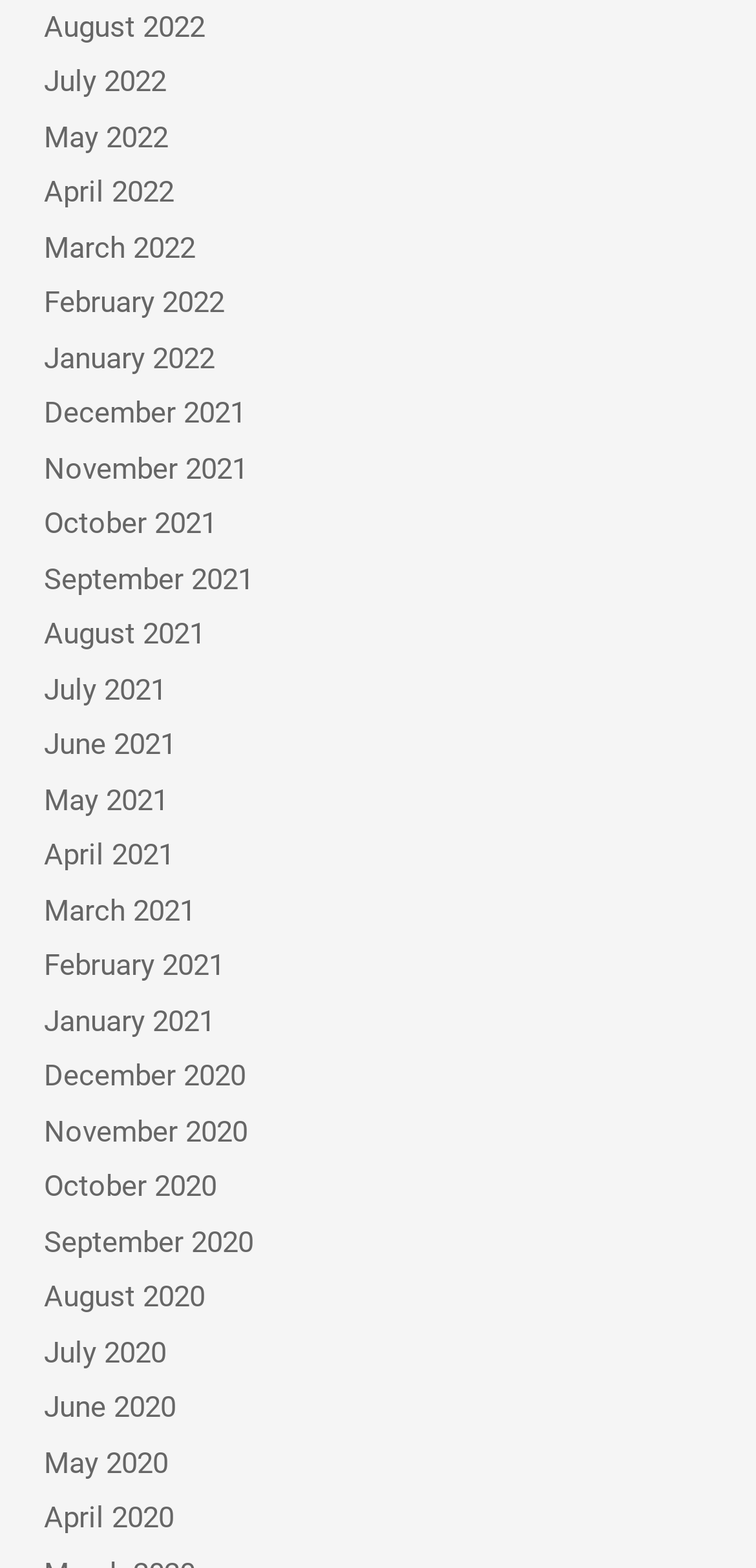What is the latest month listed on the webpage?
Deliver a detailed and extensive answer to the question.

I looked at the links on the webpage and found that the latest month listed is August 2022, which is the 1st link from the top.